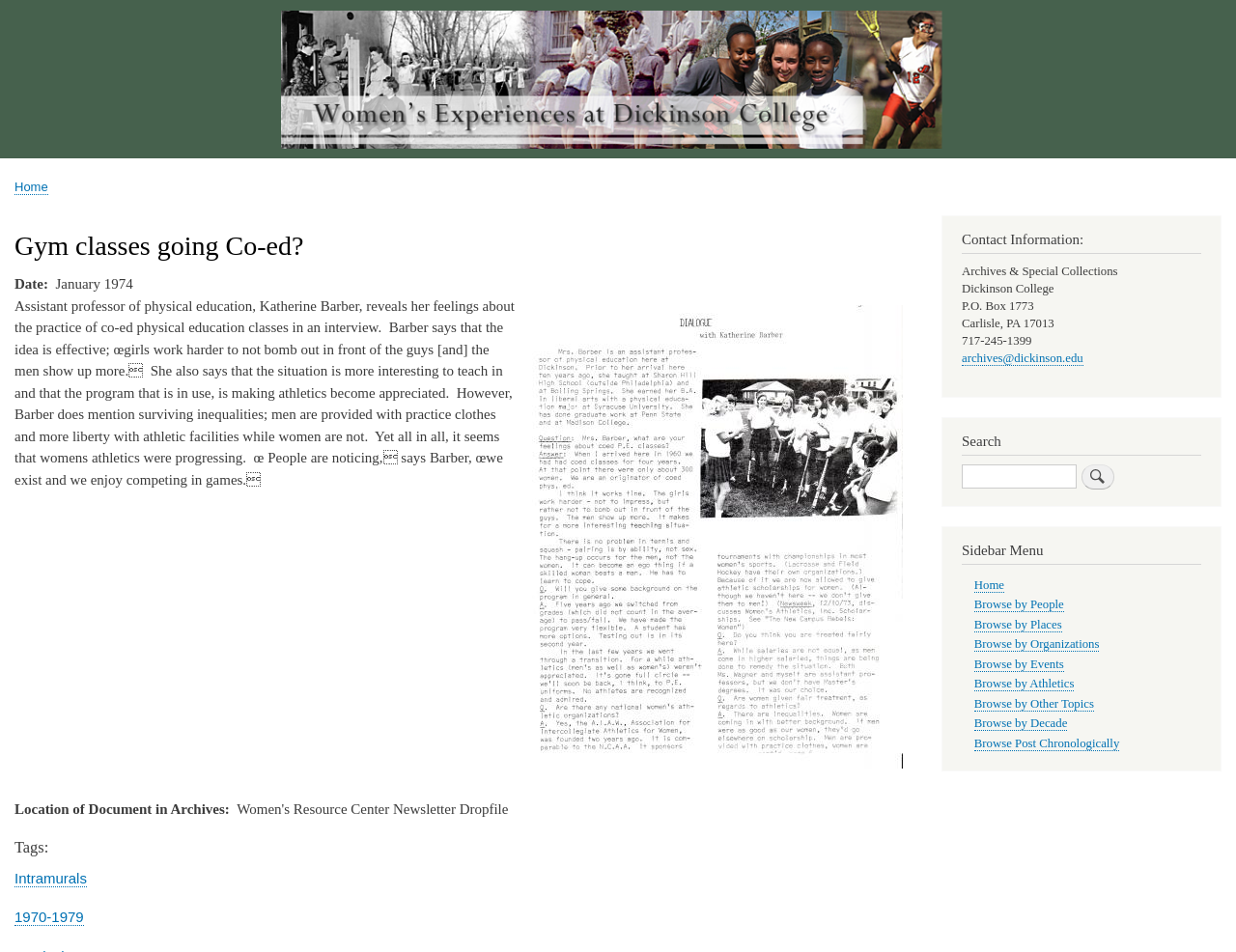Please identify the webpage's heading and generate its text content.

Gym classes going Co-ed?